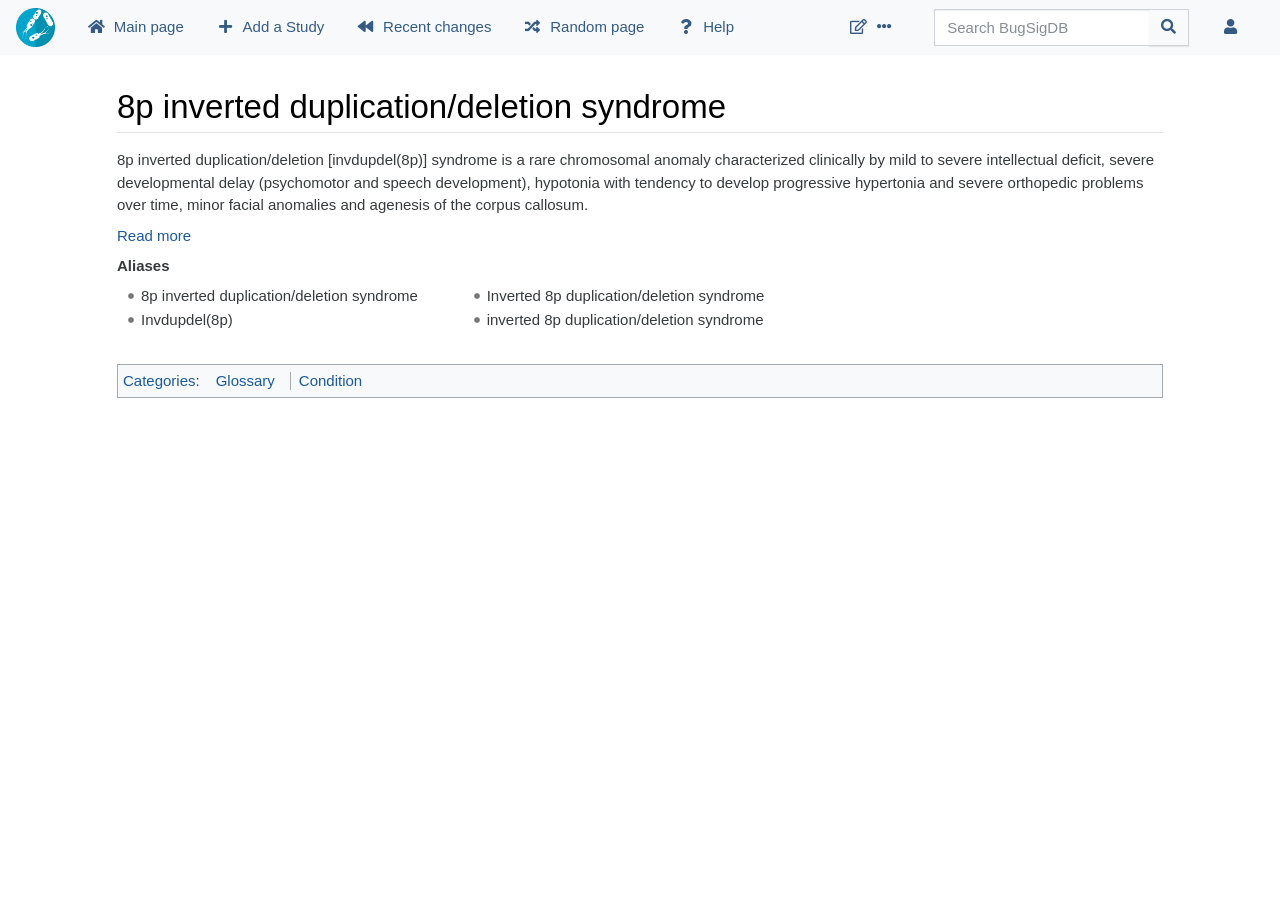Please identify the bounding box coordinates of the element's region that needs to be clicked to fulfill the following instruction: "Add a study". The bounding box coordinates should consist of four float numbers between 0 and 1, i.e., [left, top, right, bottom].

[0.156, 0.009, 0.266, 0.051]